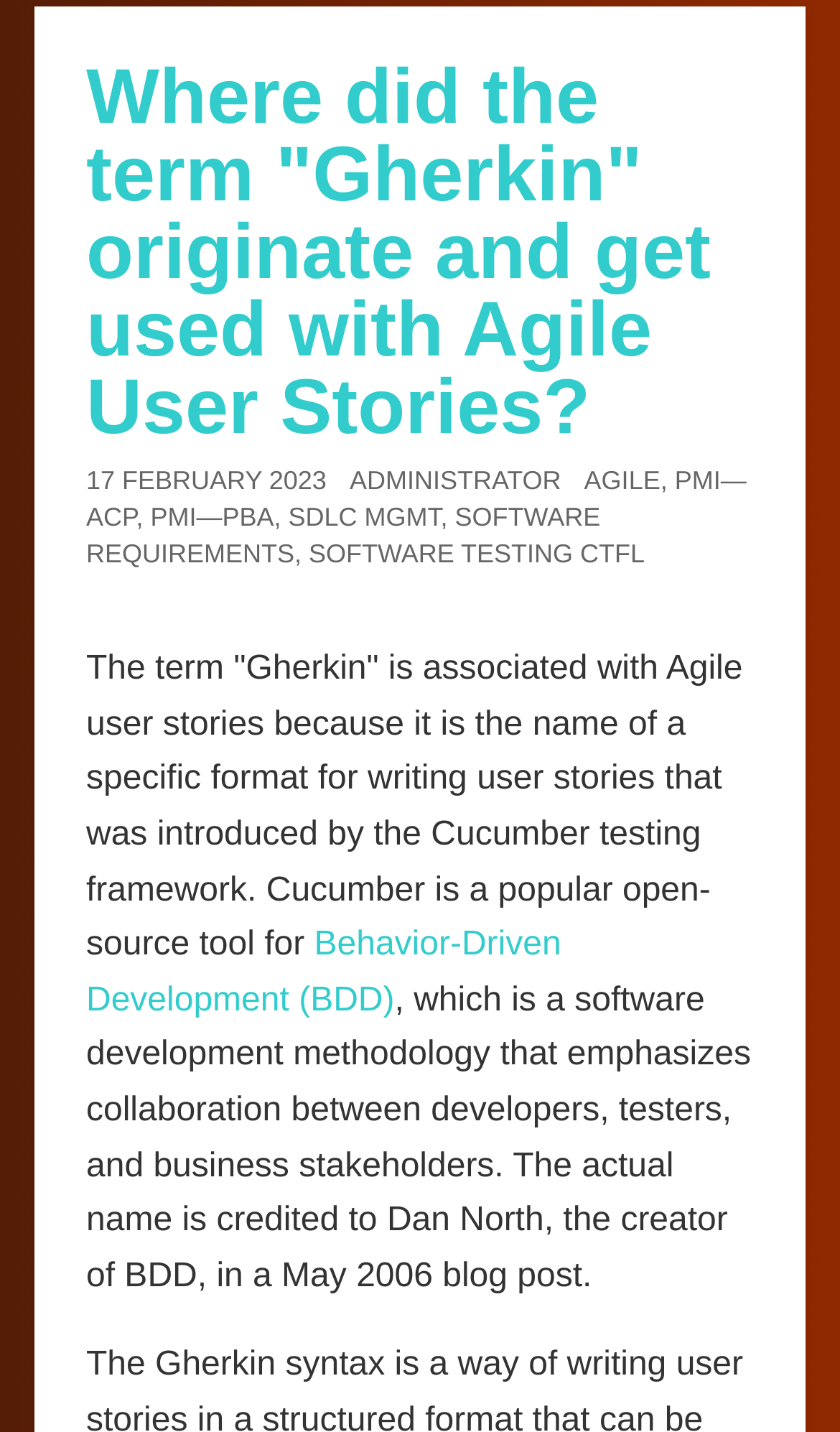From the webpage screenshot, predict the bounding box of the UI element that matches this description: "Behavior-Driven Development (BDD)".

[0.103, 0.647, 0.668, 0.711]